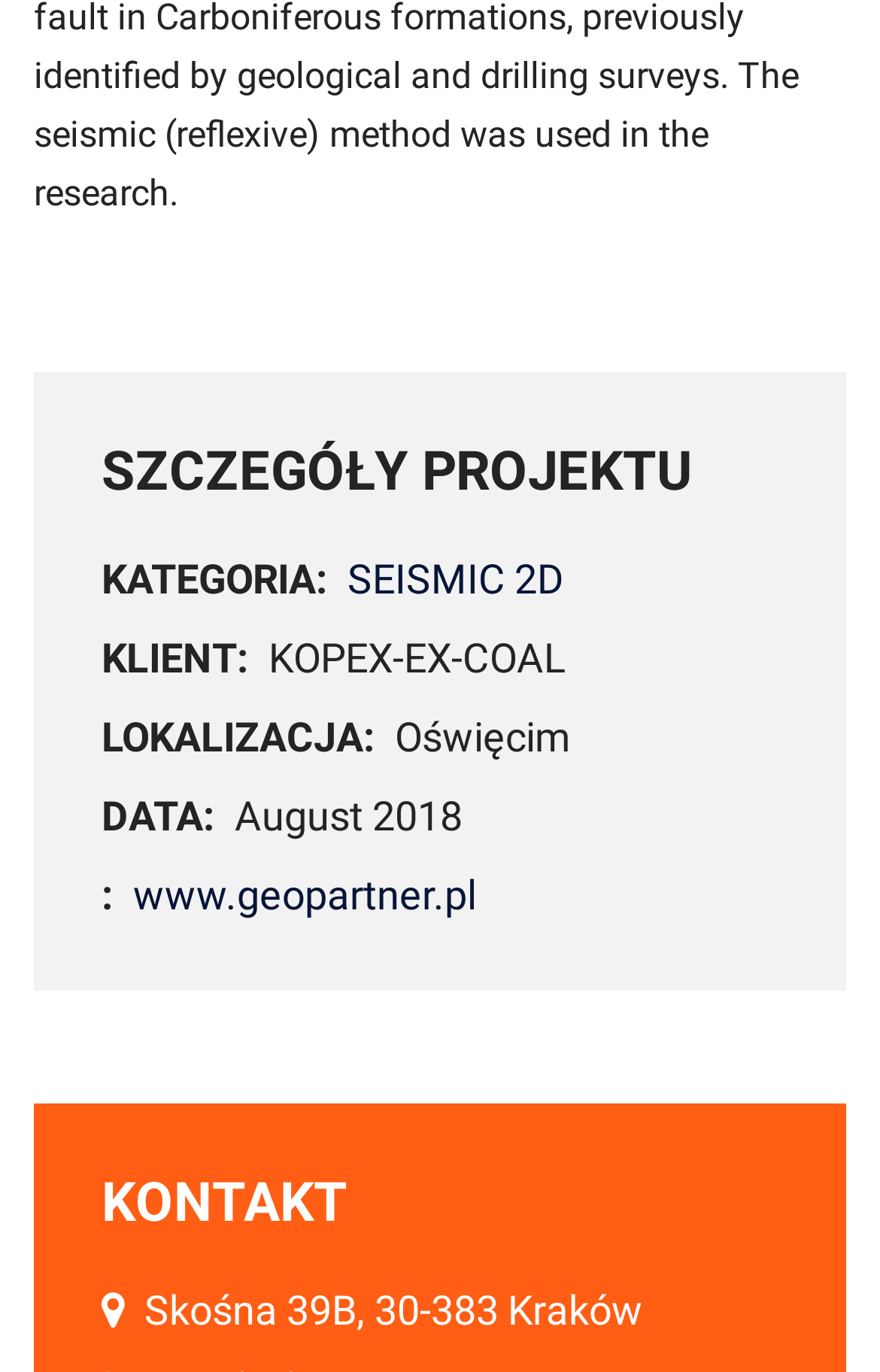Identify the bounding box coordinates for the UI element described as follows: "SEISMIC 2D". Ensure the coordinates are four float numbers between 0 and 1, formatted as [left, top, right, bottom].

[0.395, 0.405, 0.641, 0.439]